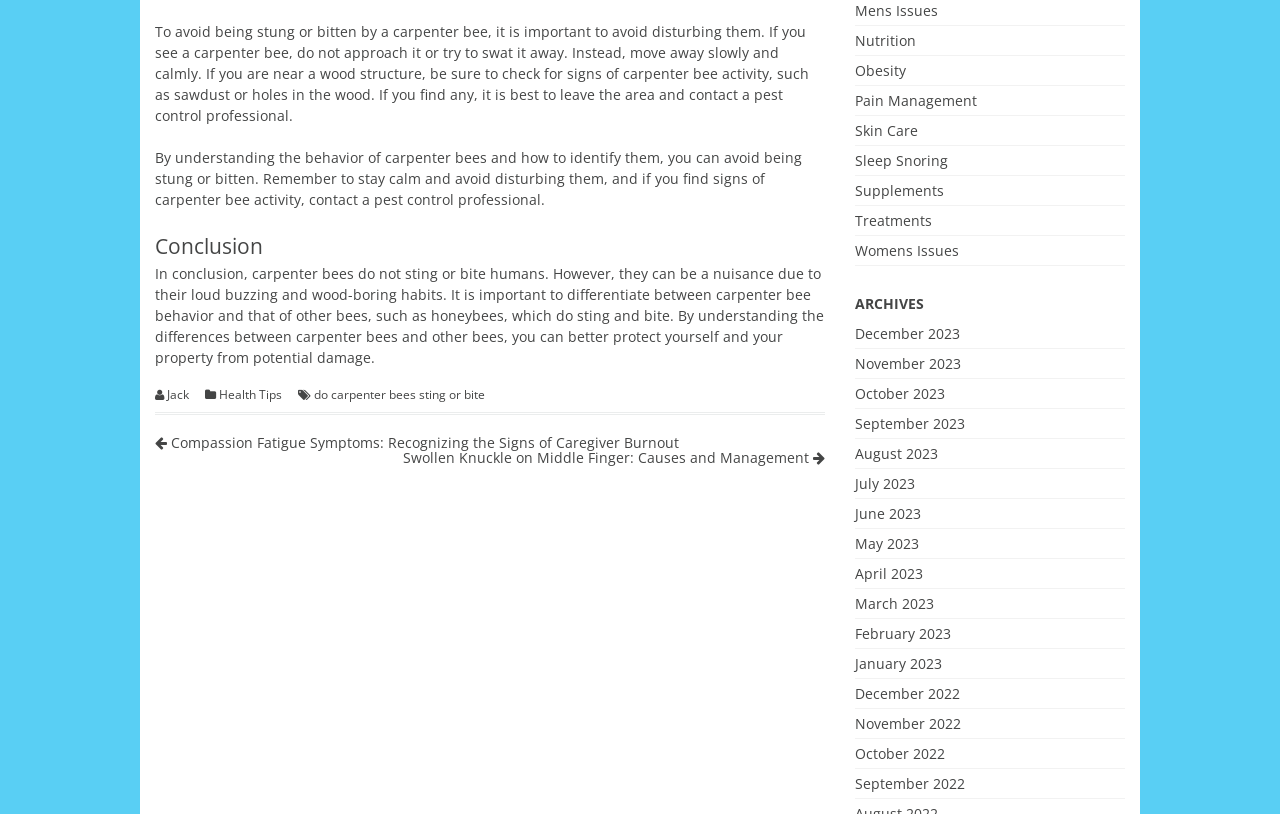Look at the image and give a detailed response to the following question: What is the topic of the article?

The topic of the article can be determined by reading the static text elements, which mention 'carpenter bees' and provide information about their behavior and how to identify them.